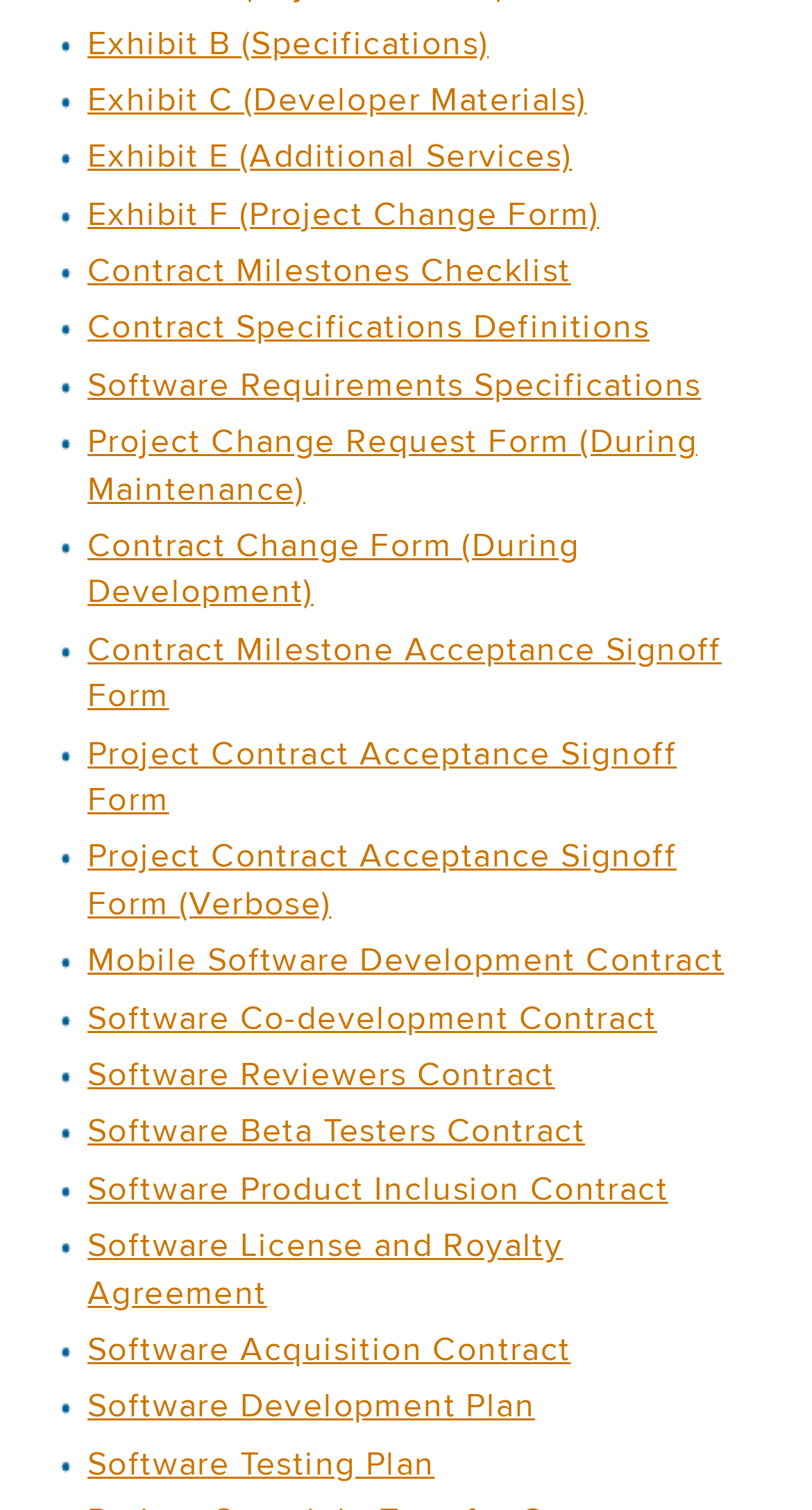Pinpoint the bounding box coordinates for the area that should be clicked to perform the following instruction: "Explore Software Development Plan".

[0.108, 0.915, 0.659, 0.947]